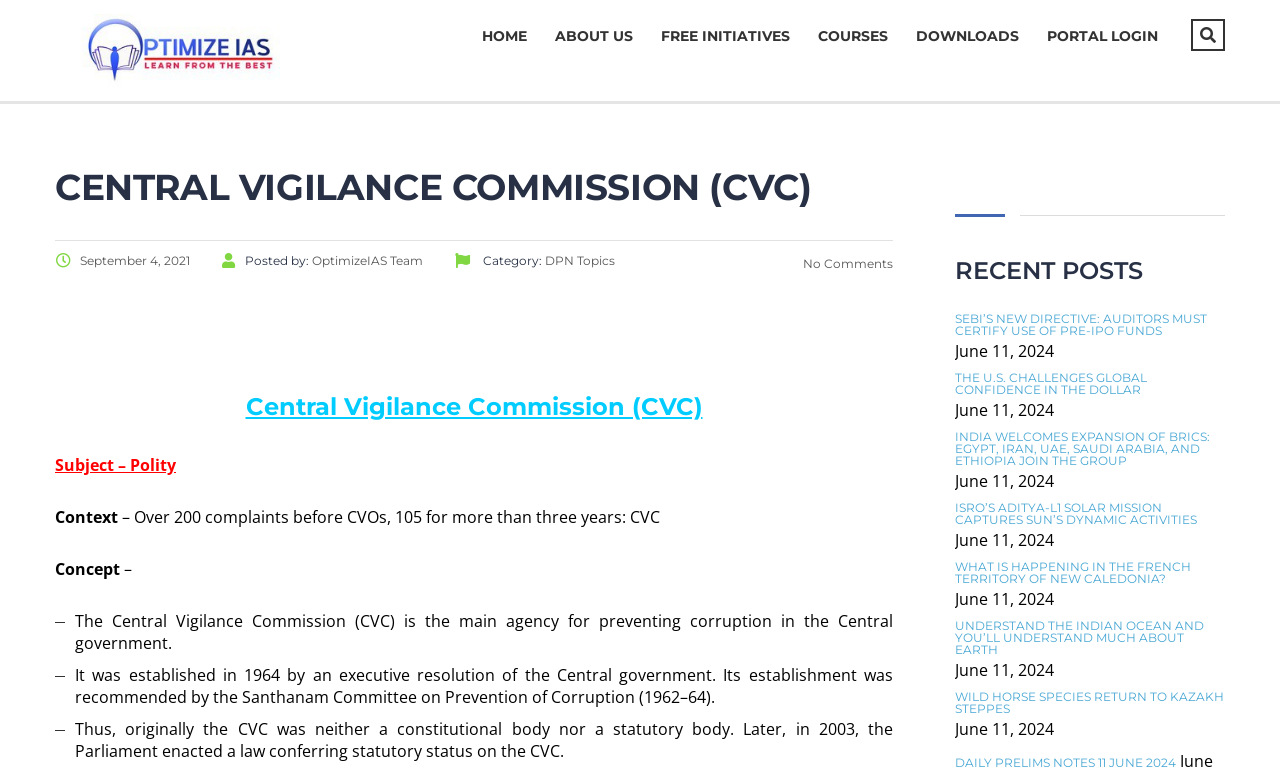Determine the bounding box coordinates for the element that should be clicked to follow this instruction: "Click on the COURSES link". The coordinates should be given as four float numbers between 0 and 1, in the format [left, top, right, bottom].

[0.639, 0.025, 0.694, 0.069]